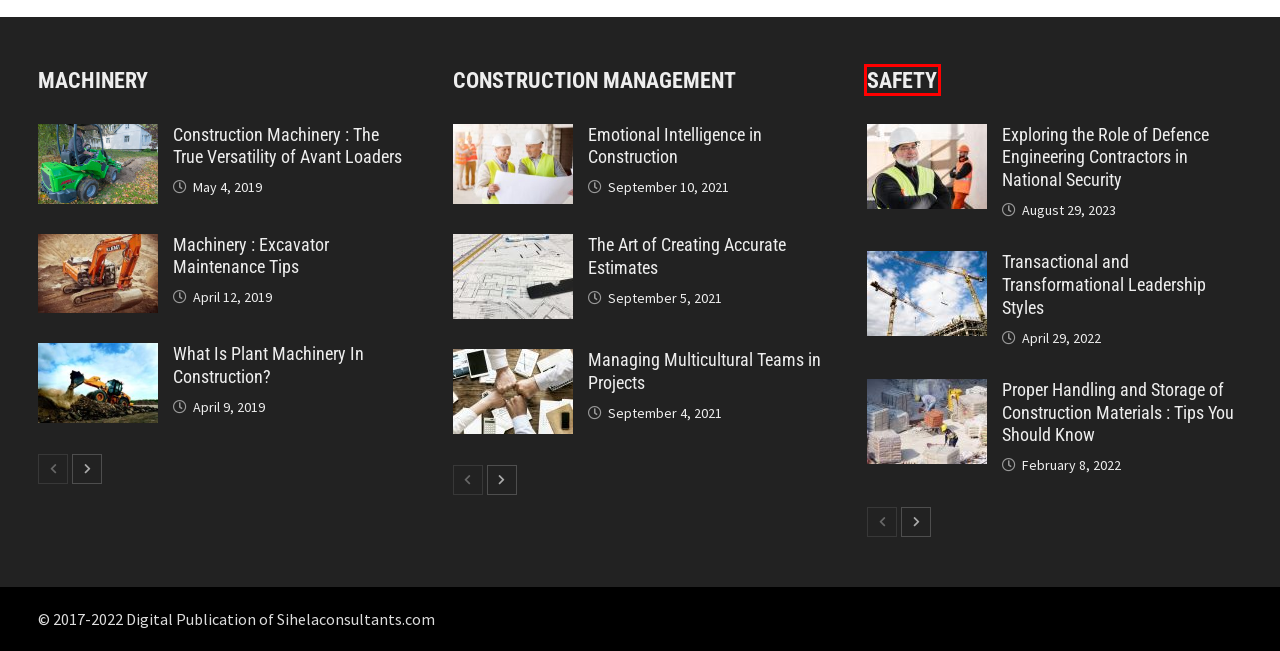You are given a screenshot of a webpage with a red bounding box around an element. Choose the most fitting webpage description for the page that appears after clicking the element within the red bounding box. Here are the candidates:
A. Construction Safety Archives -
B. Machinery : Excavator Maintenance Tips -
C. Emotional Intelligence in Construction -
D. Transactional and Transformational Leadership Styles -
E. The Art of Creating Accurate Estimates -
F. Proper Handling and Storage of Construction Materials : Tips You Should Know -
G. Construction Management Archives -
H. What Is Plant Machinery In Construction? -

A